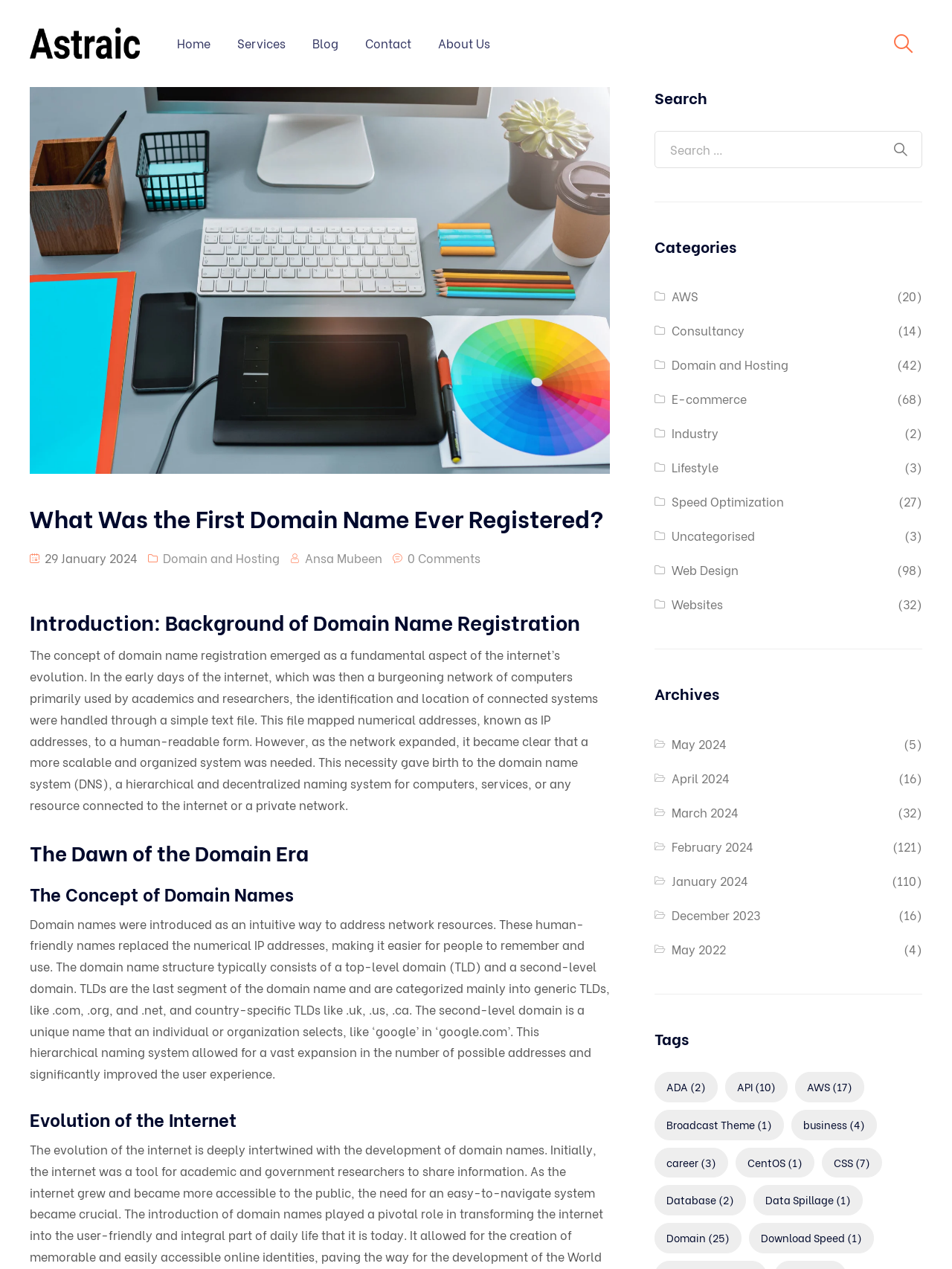How many articles are listed under the 'Web Design' category?
Refer to the image and respond with a one-word or short-phrase answer.

98